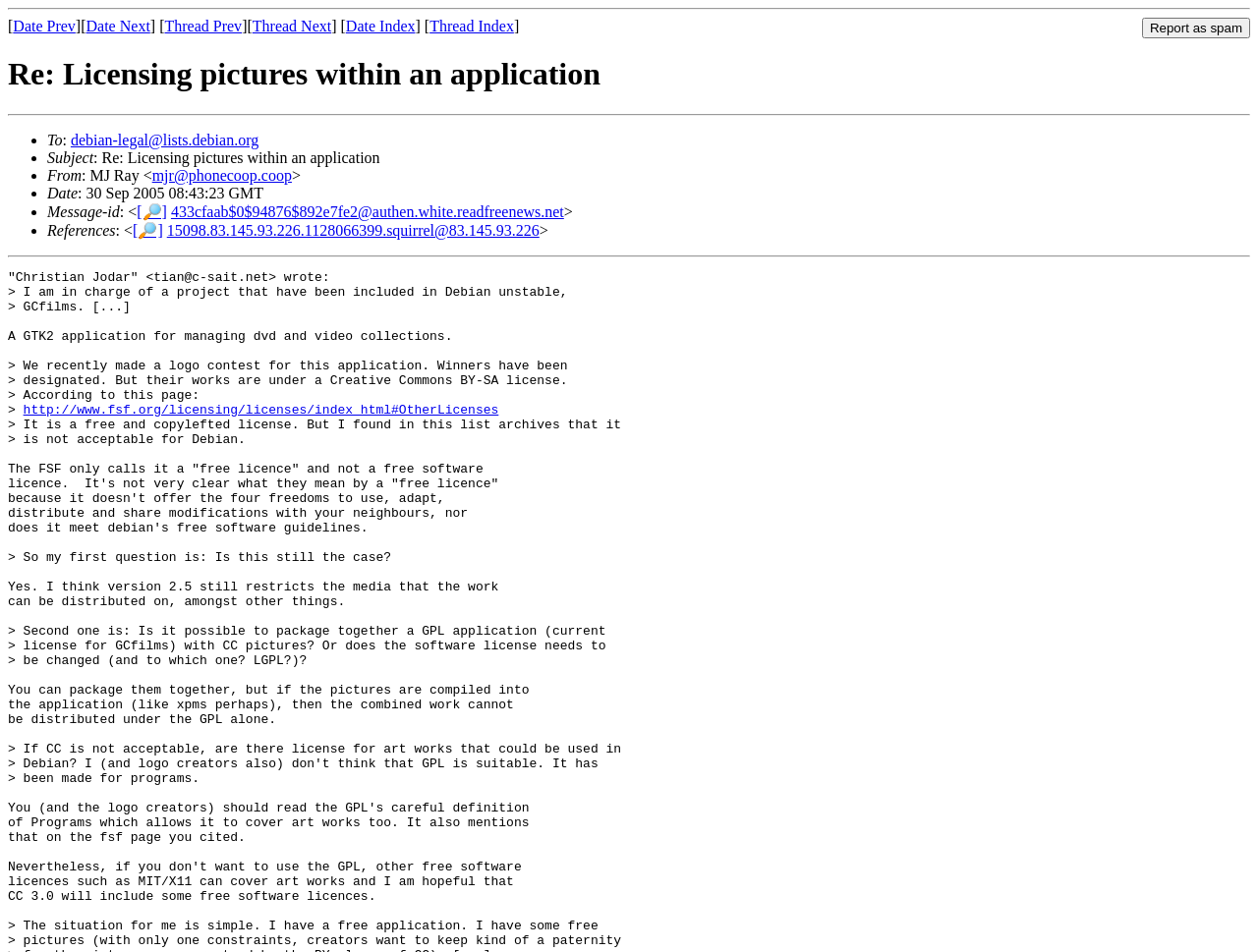Determine the bounding box coordinates for the element that should be clicked to follow this instruction: "View thread index". The coordinates should be given as four float numbers between 0 and 1, in the format [left, top, right, bottom].

[0.342, 0.019, 0.408, 0.036]